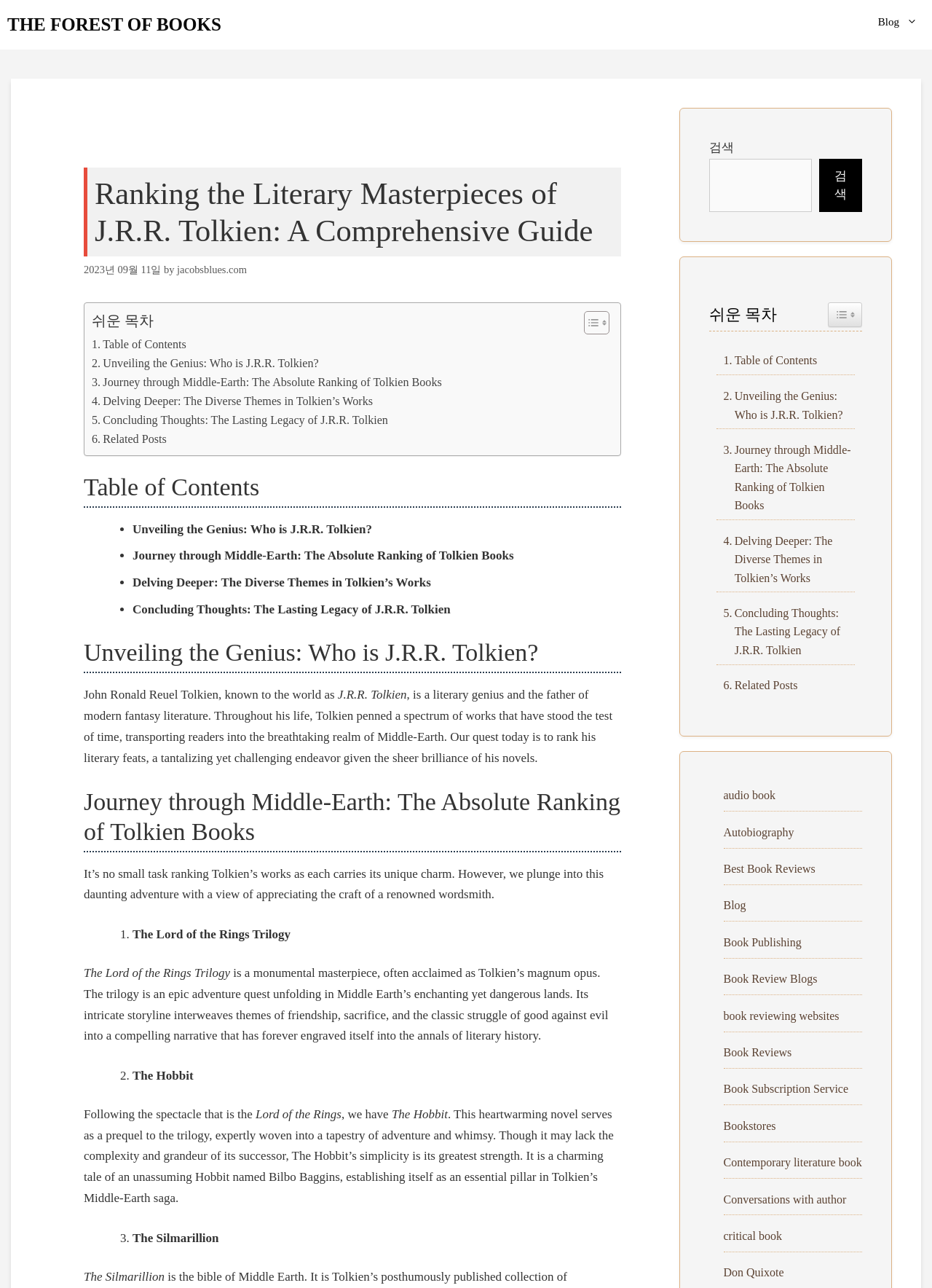Detail the various sections and features of the webpage.

This webpage is a comprehensive guide to the literary masterpieces of J.R.R. Tolkien, a renowned author of fantasy literature. At the top, there is a navigation bar with links to "THE FOREST OF BOOKS" and "Blog". Below the navigation bar, there is a heading that reads "Ranking the Literary Masterpieces of J.R.R. Tolkien: A Comprehensive Guide". 

To the right of the heading, there is a time stamp indicating that the article was published on September 11, 2023. The author's name, "jacobsblues.com", is also displayed. 

The main content of the webpage is divided into sections, each with a heading and a list of links to related topics. The first section is "Unveiling the Genius: Who is J.R.R. Tolkien?", which provides an introduction to Tolkien's life and works. The second section is "Journey through Middle-Earth: The Absolute Ranking of Tolkien Books", which ranks Tolkien's books in order of their literary merit. 

Each section has a list of links to related topics, such as "Table of Contents", "Unveiling the Genius: Who is J.R.R. Tolkien?", "Journey through Middle-Earth: The Absolute Ranking of Tolkien Books", and so on. There are also images of toggle icons and a search bar at the top right corner of the webpage. 

At the bottom of the webpage, there are links to various book-related topics, such as "audio book", "Autobiography", "Best Book Reviews", and so on. Overall, the webpage is a comprehensive resource for fans of J.R.R. Tolkien and fantasy literature.